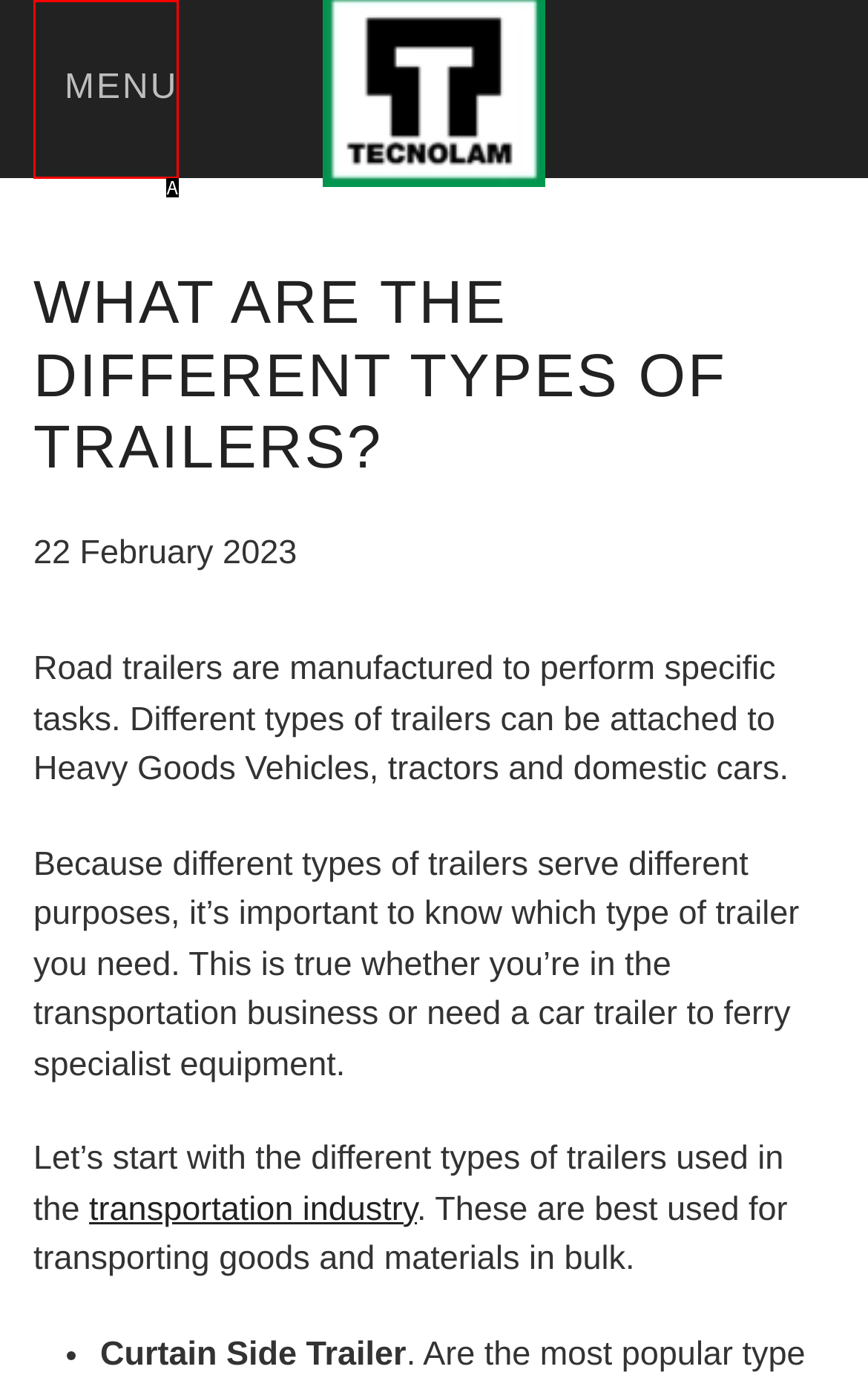Based on the description: Blog, identify the matching HTML element. Reply with the letter of the correct option directly.

None